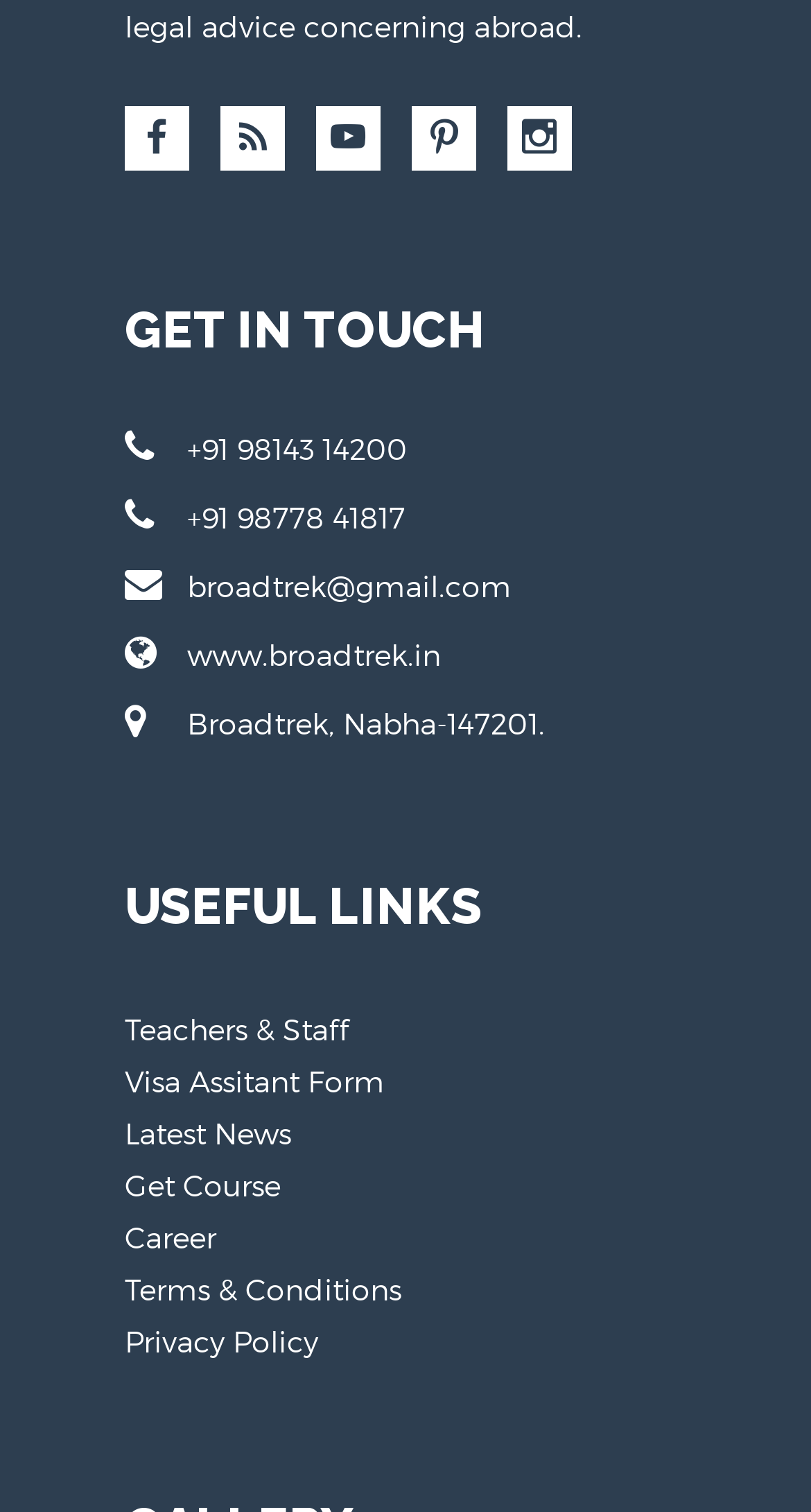Show the bounding box coordinates for the element that needs to be clicked to execute the following instruction: "Click the phone number +91 98143 14200". Provide the coordinates in the form of four float numbers between 0 and 1, i.e., [left, top, right, bottom].

[0.154, 0.282, 0.846, 0.312]